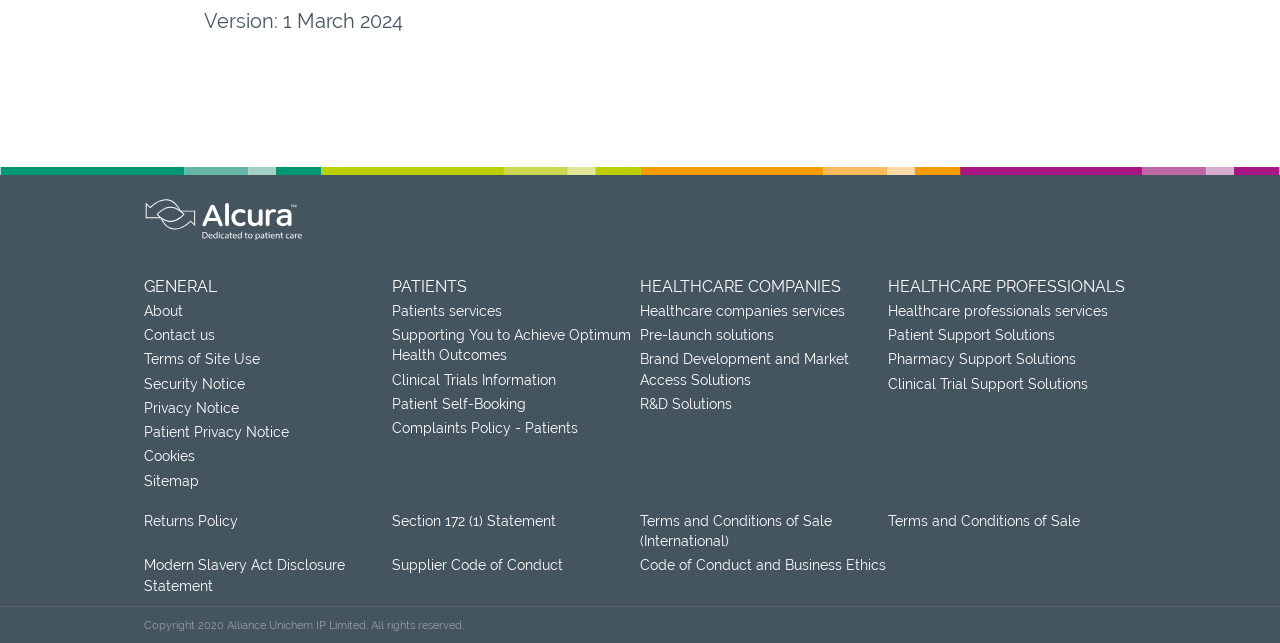Determine the bounding box coordinates for the clickable element to execute this instruction: "Go to Home". Provide the coordinates as four float numbers between 0 and 1, i.e., [left, top, right, bottom].

[0.112, 0.329, 0.238, 0.362]